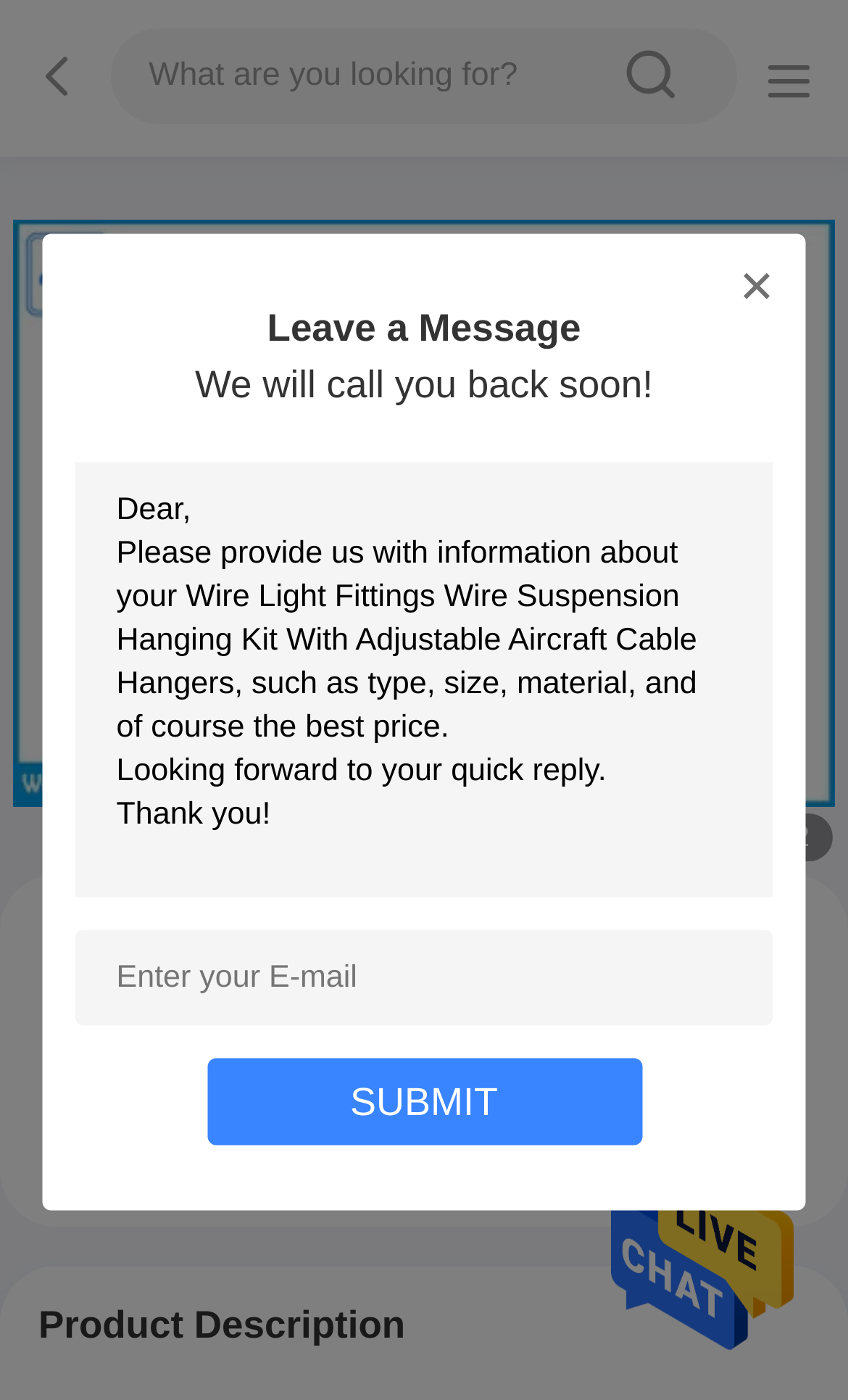Respond concisely with one word or phrase to the following query:
What is the purpose of the textbox?

Leave a message